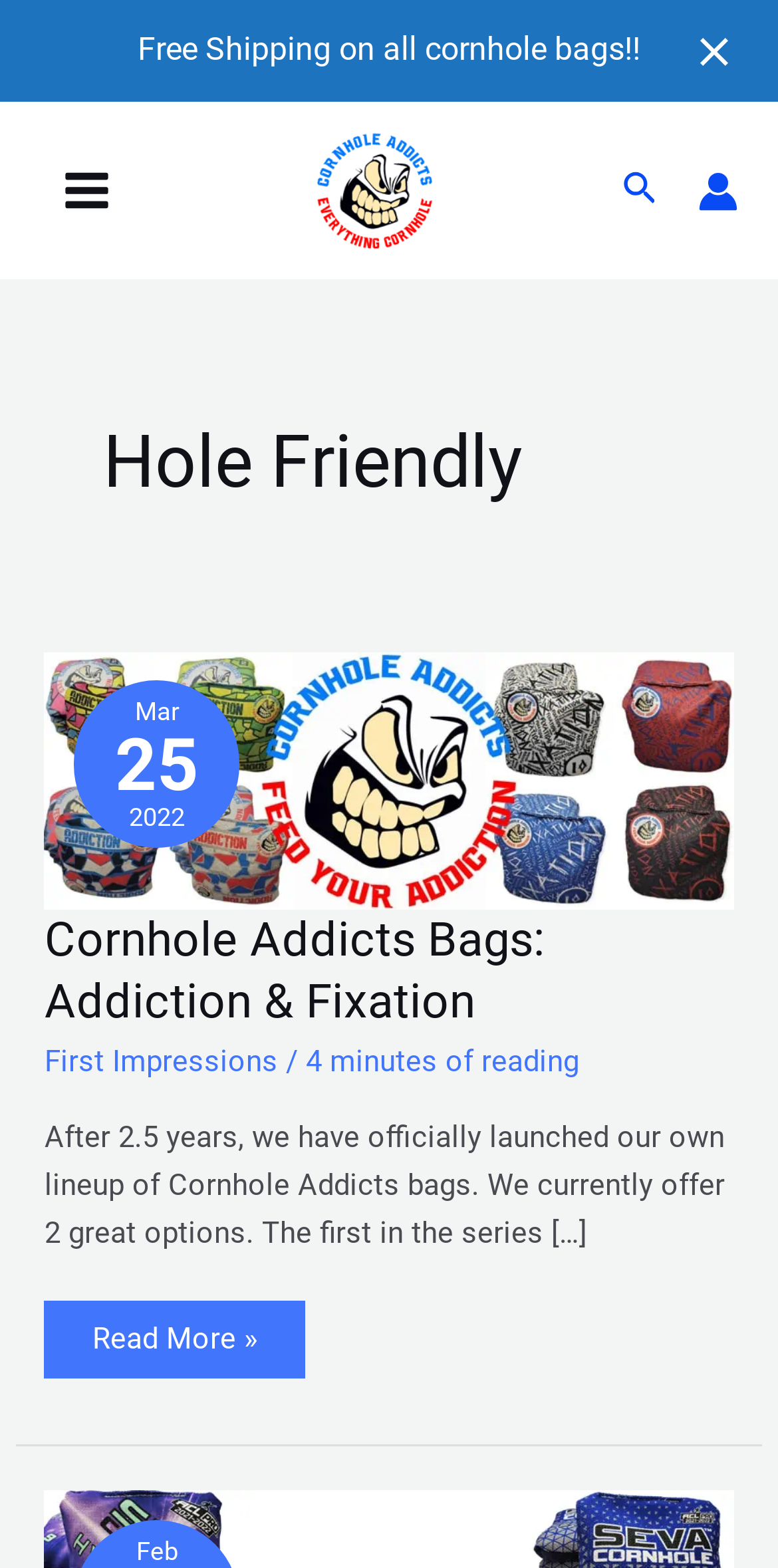Please specify the coordinates of the bounding box for the element that should be clicked to carry out this instruction: "Log in". The coordinates must be four float numbers between 0 and 1, formatted as [left, top, right, bottom].

None